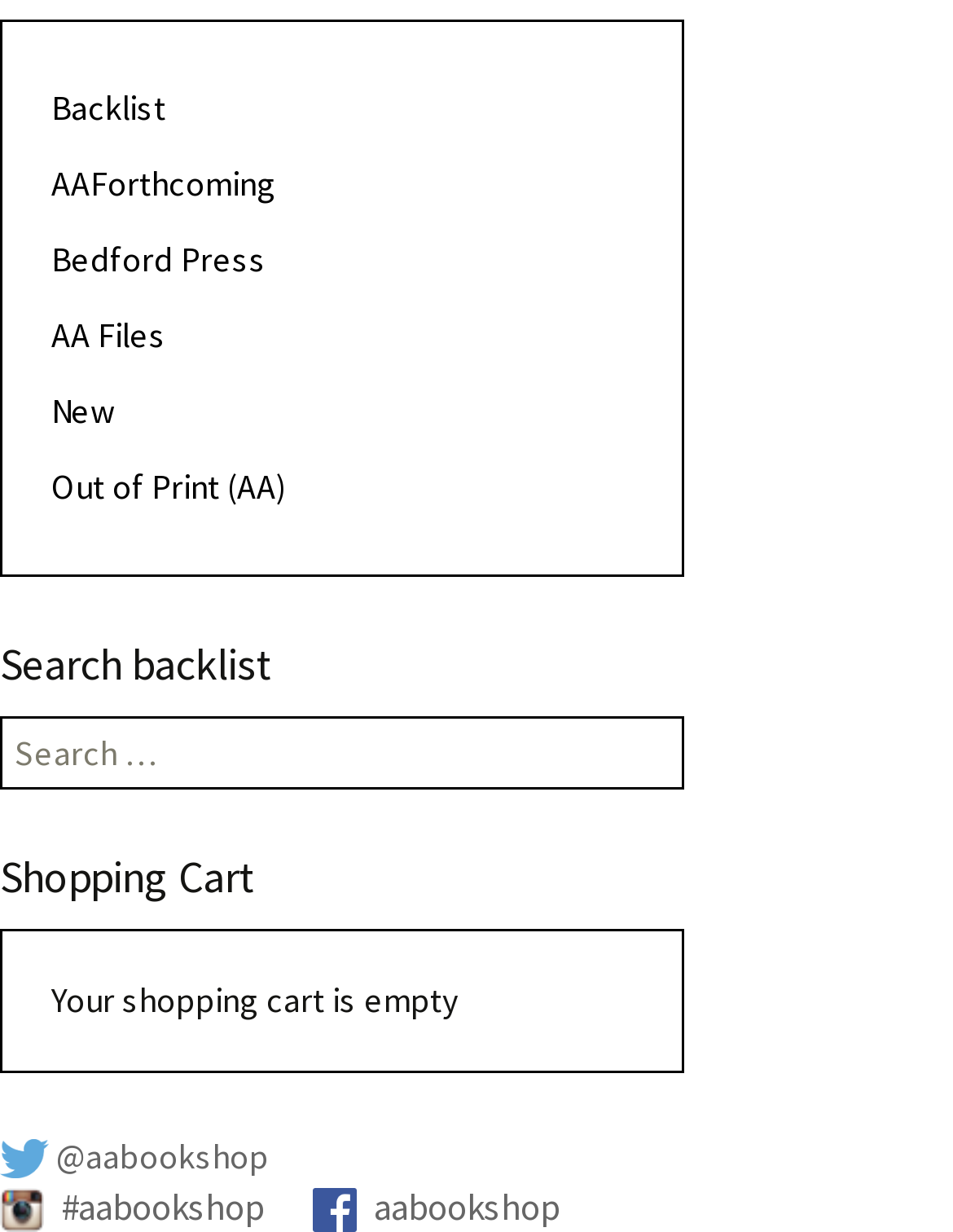Provide a single word or phrase answer to the question: 
What is the first link on the top?

Backlist